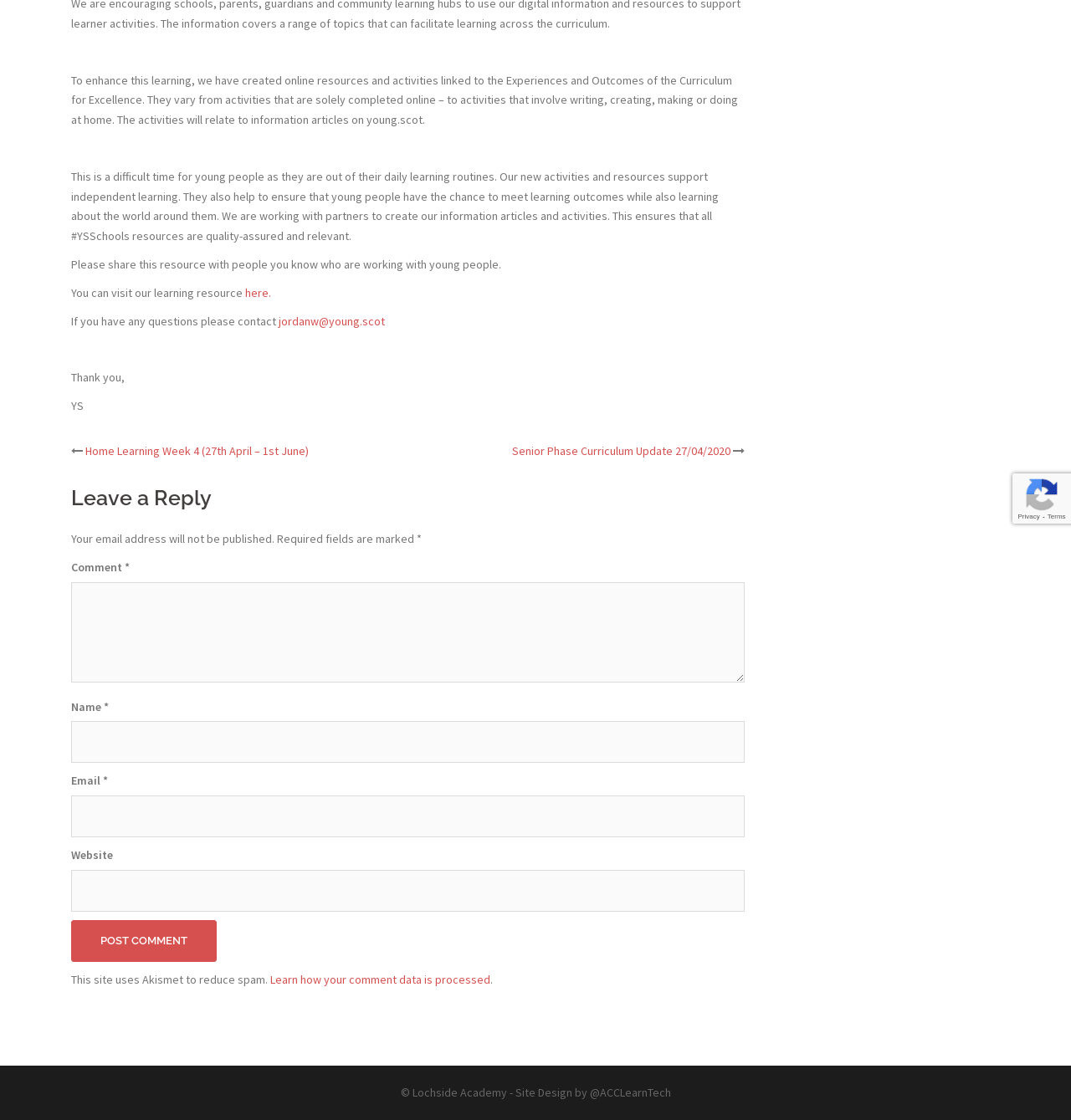Based on the element description: "@ACCLearnTech", identify the bounding box coordinates for this UI element. The coordinates must be four float numbers between 0 and 1, listed as [left, top, right, bottom].

[0.55, 0.968, 0.626, 0.982]